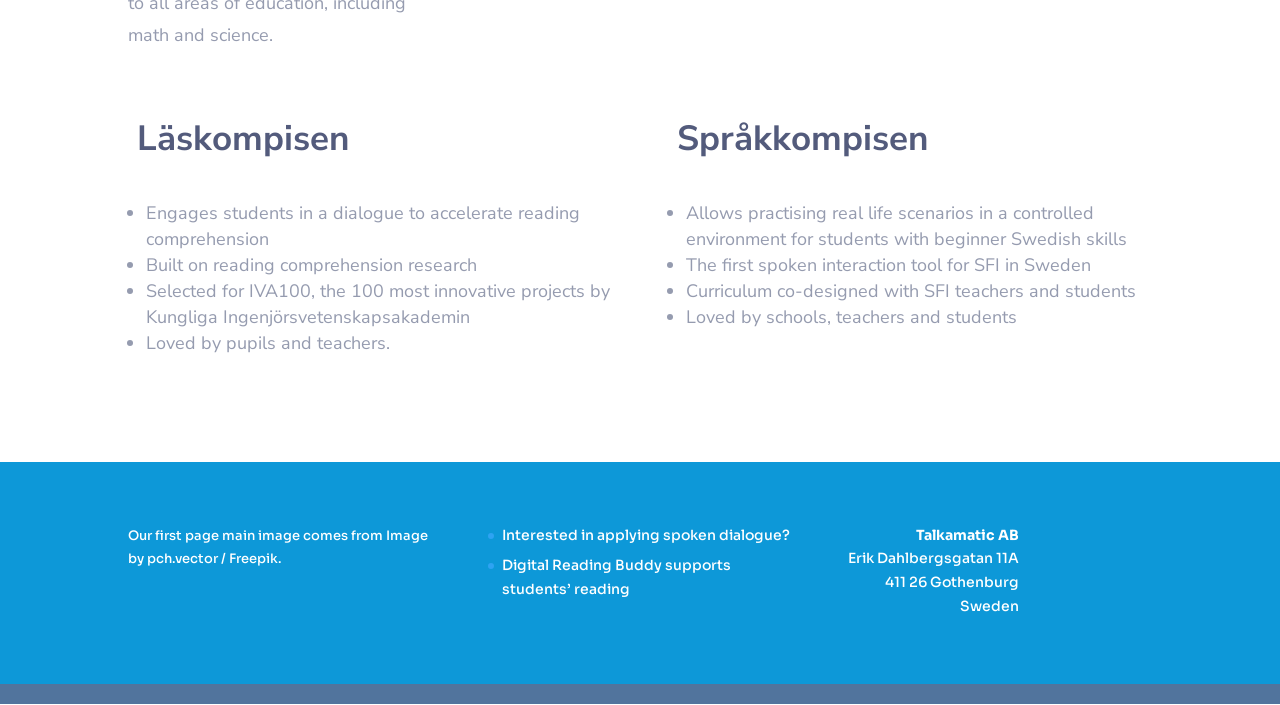What is the location of Talkamatic AB?
Could you answer the question with a detailed and thorough explanation?

The webpage provides the address of Talkamatic AB, which is Erik Dahlbergsgatan 11A, 411 26 Gothenburg, Sweden, indicating that the location of Talkamatic AB is Gothenburg, Sweden.